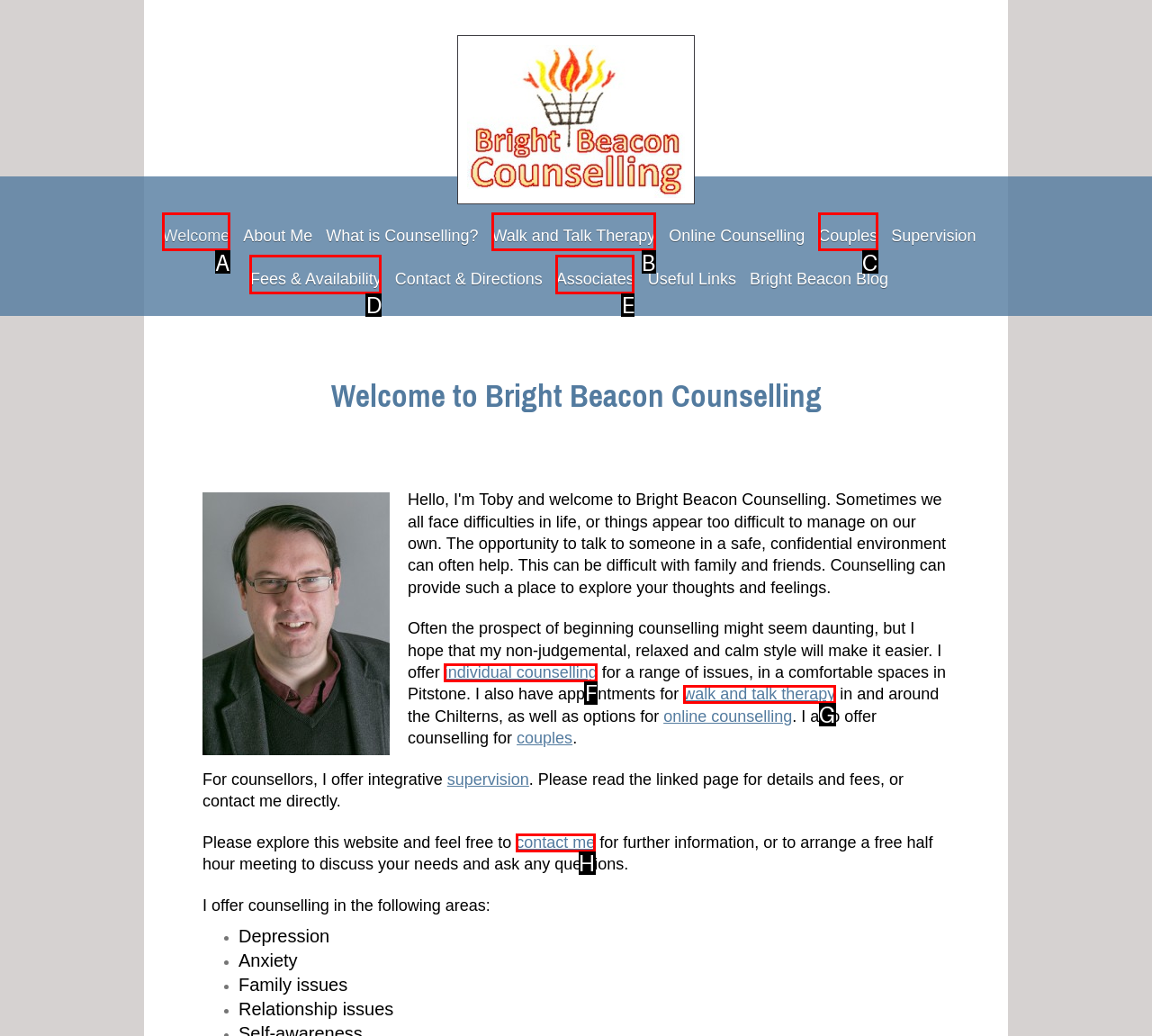From the given options, find the HTML element that fits the description: Couples. Reply with the letter of the chosen element.

C